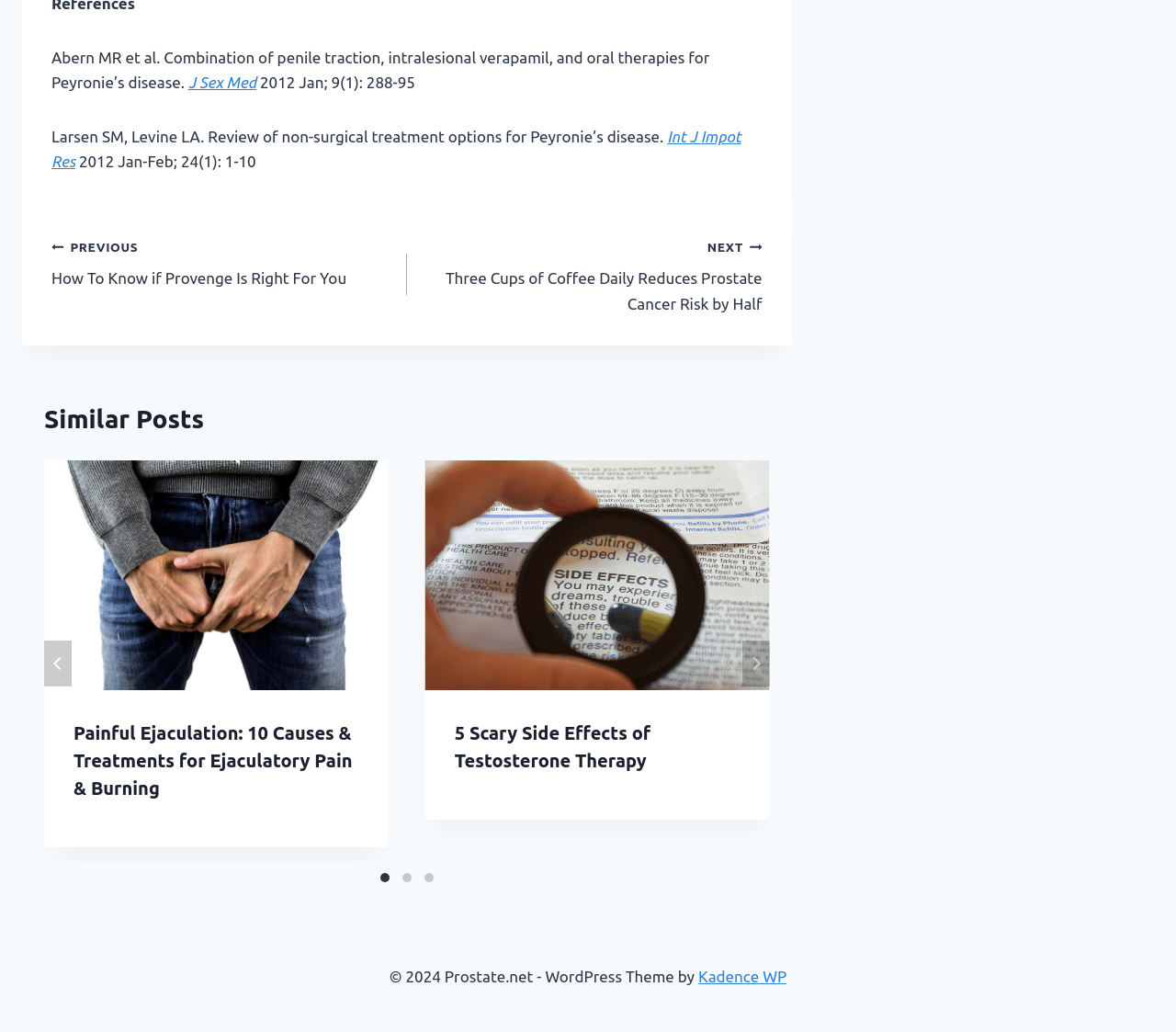Specify the bounding box coordinates of the region I need to click to perform the following instruction: "Click on the 'NEXT Three Cups of Coffee Daily Reduces Prostate Cancer Risk by Half' link". The coordinates must be four float numbers in the range of 0 to 1, i.e., [left, top, right, bottom].

[0.346, 0.226, 0.648, 0.306]